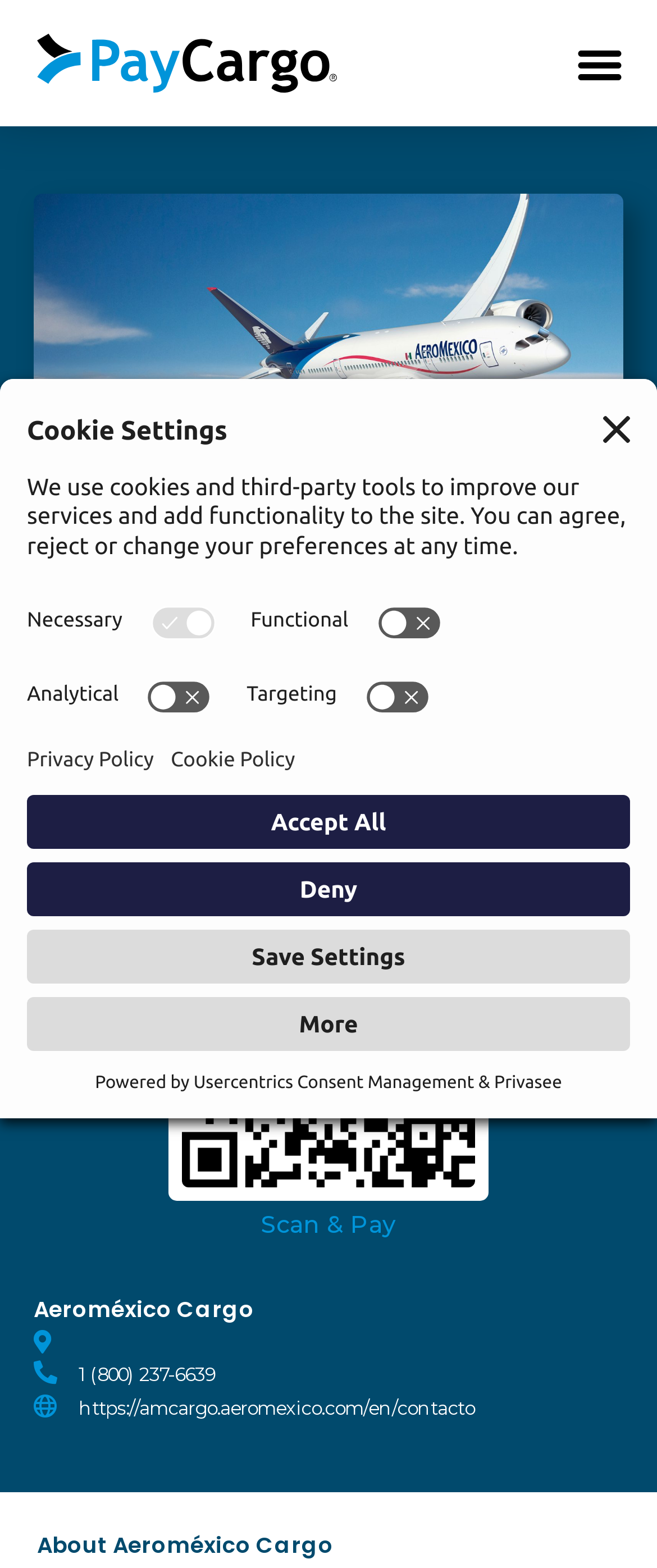Analyze and describe the webpage in a detailed narrative.

The webpage is focused on facilitating same-day release payments for Aeroméxico Cargo through PayCargo. At the top left, there is a link and a navigation menu toggle button. Below the navigation menu, there is a large image of Aeroméxico Cargo, accompanied by a heading with the same name. 

To the right of the image, there is a heading that describes the user's role as a Same-Day Release Vendor in PayCargo. Below this heading, there is a link to pay with PayCargo. 

Further down, there is a section with contact information for PayCargo Support, including a phone number and an email address. 

On the lower half of the page, there is an image, followed by a heading that says "Scan & Pay". Below this heading, there is a link to scan and pay. 

At the bottom of the page, there are several headings, including "Aeroméxico Cargo", "About Aeroméxico Cargo", and a link to the Aeroméxico Cargo website. 

On the left side of the page, there is a button to open privacy settings, which triggers a dialog box with cookie settings. The dialog box has a heading, a description, and several switches to control cookie preferences. There are also links to open the privacy policy and cookie policy, as well as buttons to save settings, deny, or accept all cookies. 

At the very bottom of the page, there is a section with a static text "Powered by" and links to Usercentrics Consent Management and Privasee.